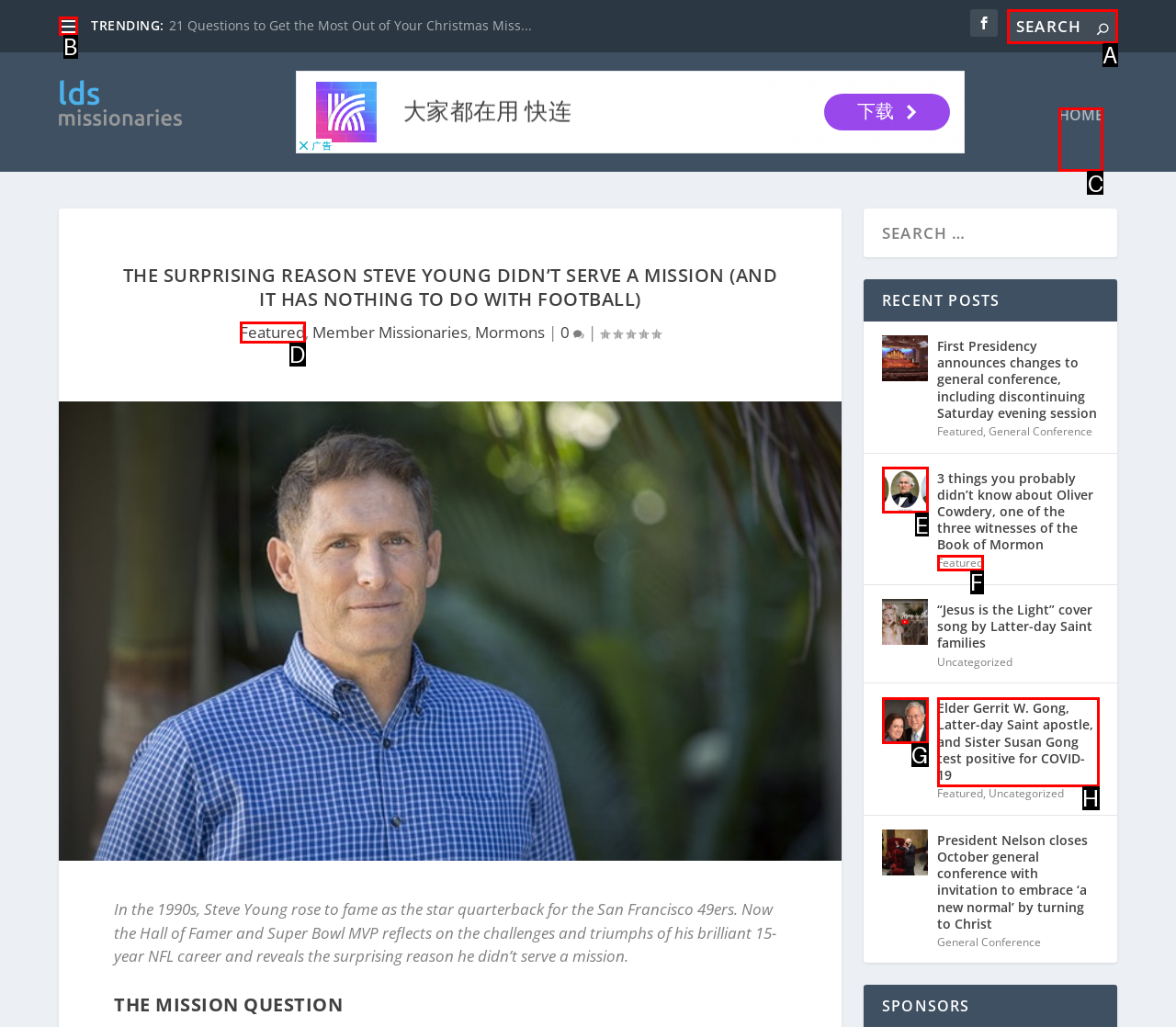To complete the task: Go to the home page, which option should I click? Answer with the appropriate letter from the provided choices.

C